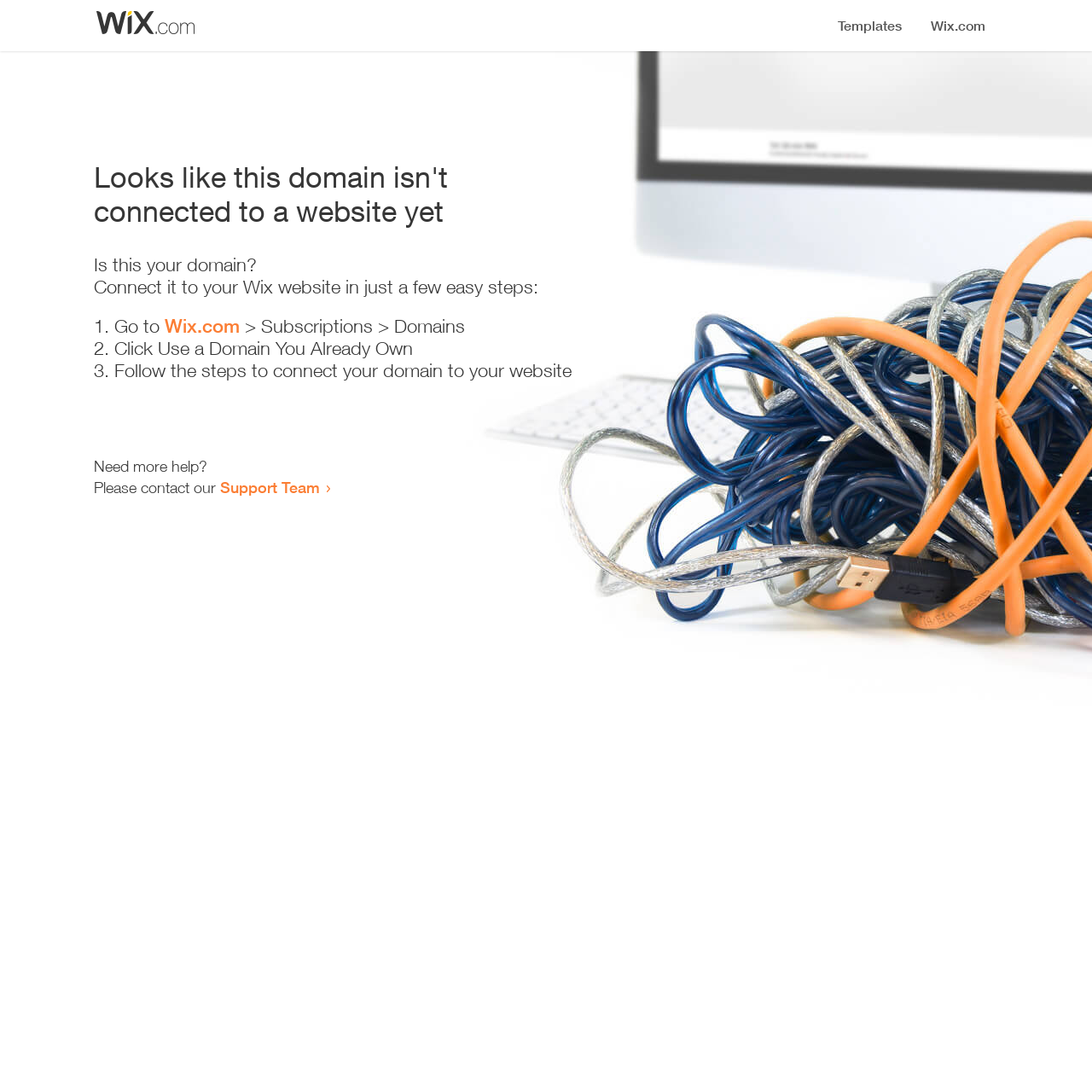With reference to the image, please provide a detailed answer to the following question: Where should the user go to start the connection process?

The webpage instructs the user to 'Go to Wix.com > Subscriptions > Domains' to start the process of connecting the domain, as stated in the static text and link elements.